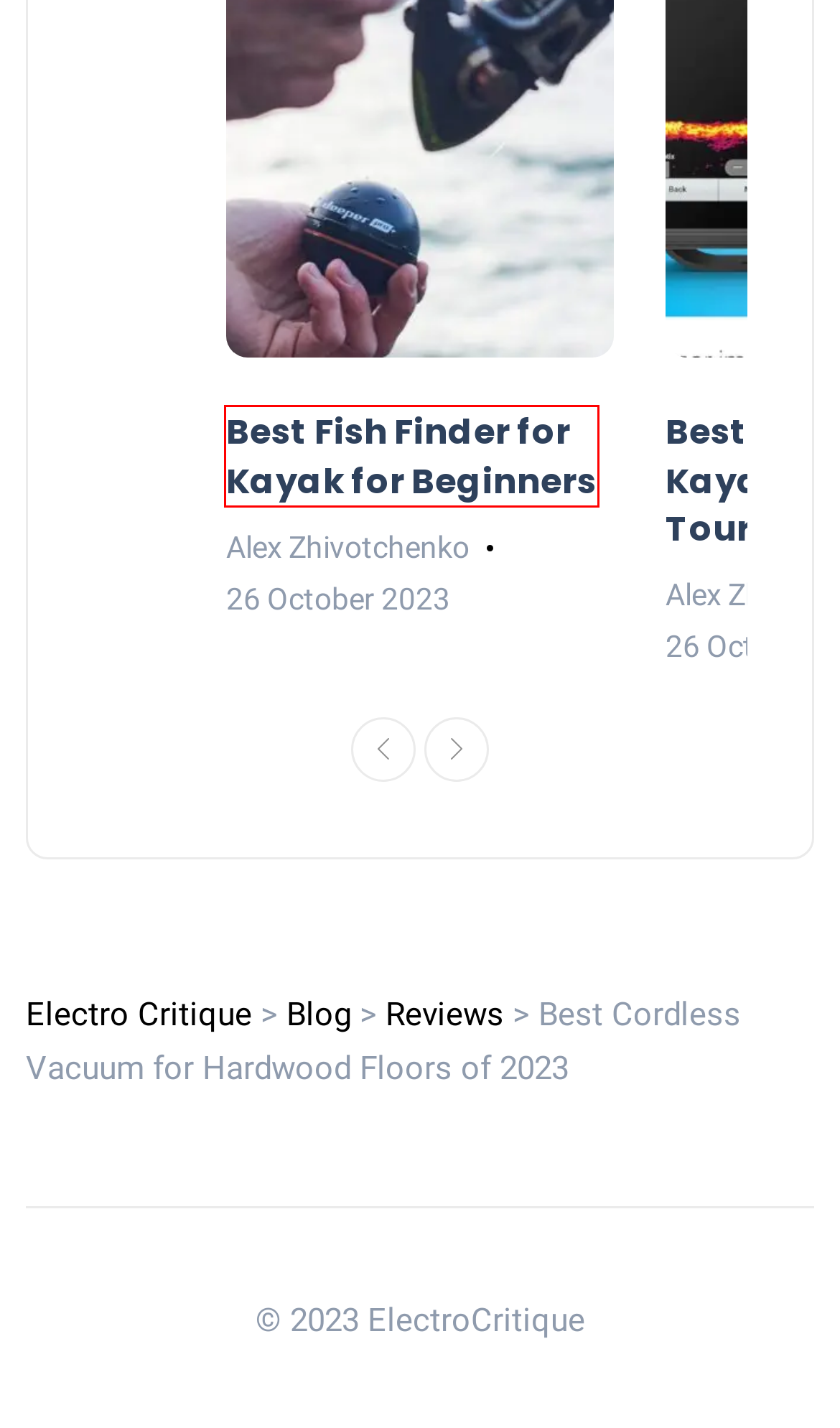Inspect the screenshot of a webpage with a red rectangle bounding box. Identify the webpage description that best corresponds to the new webpage after clicking the element inside the bounding box. Here are the candidates:
A. Hardwood Floors - Electro Critique
B. Alex Zhivotchenko - Electro Critique
C. Best Fish Finder for Kayak for Beginners - Electro Critique
D. Best Fish Finder for Kayak for Tournament - Electro Critique
E. Reviews - Electro Critique
F. Popular Questions - Electro Critique
G. Cameras - Electro Critique
H. 2023 - Electro Critique

C